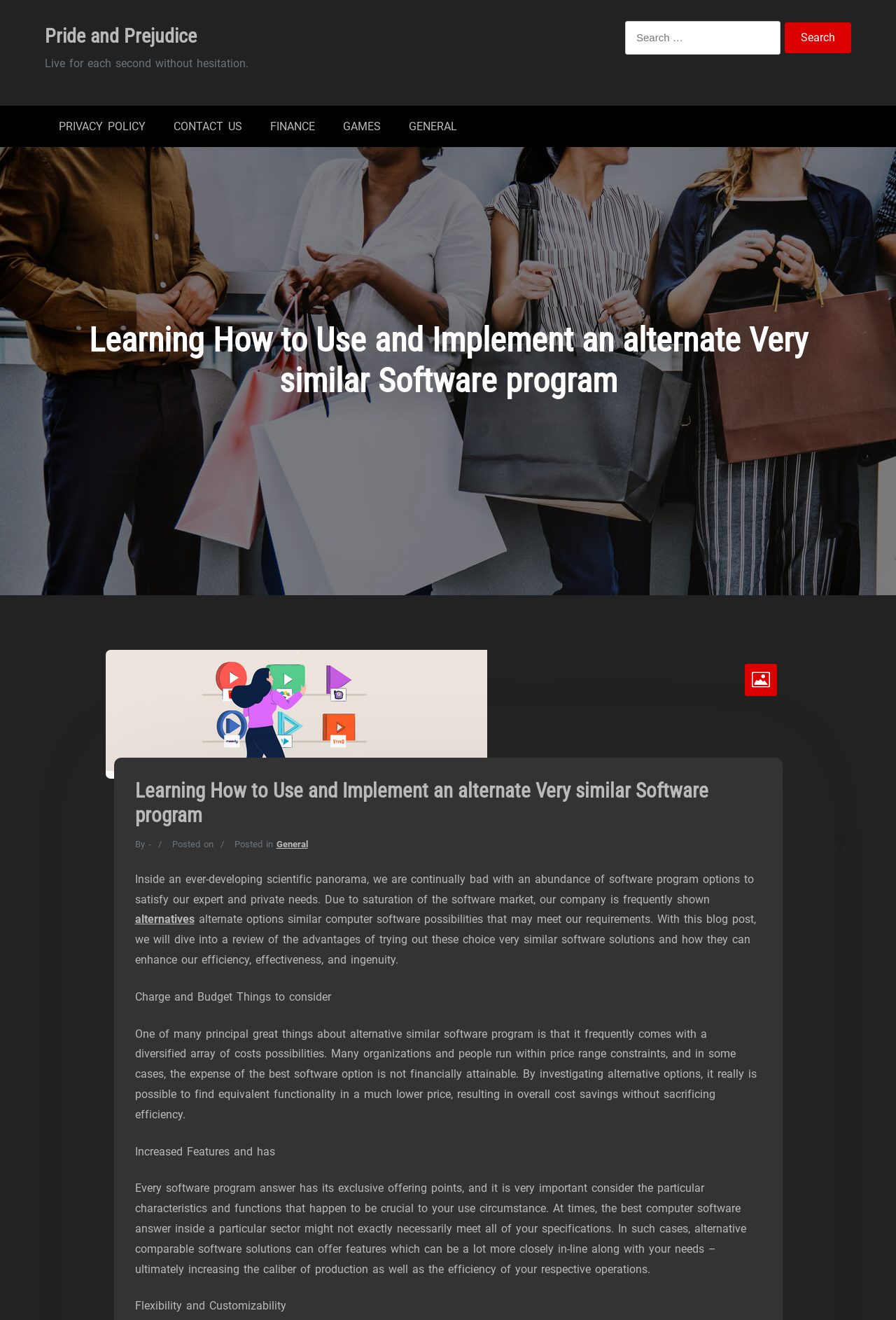Determine the bounding box of the UI element mentioned here: "Pride and Prejudice". The coordinates must be in the format [left, top, right, bottom] with values ranging from 0 to 1.

[0.05, 0.019, 0.22, 0.036]